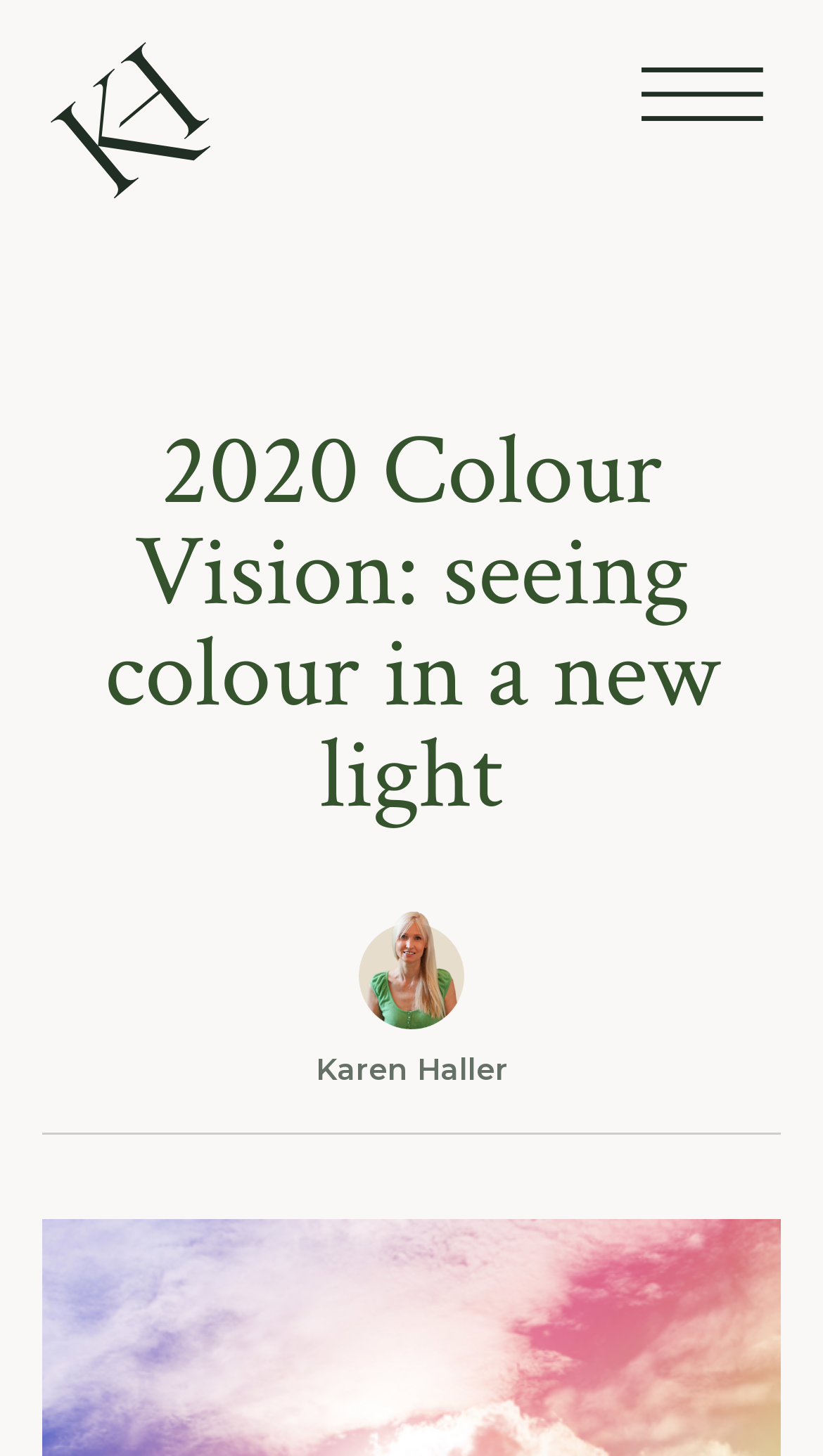What is the logo on the top left?
Please provide a single word or phrase as your answer based on the screenshot.

CDC logo